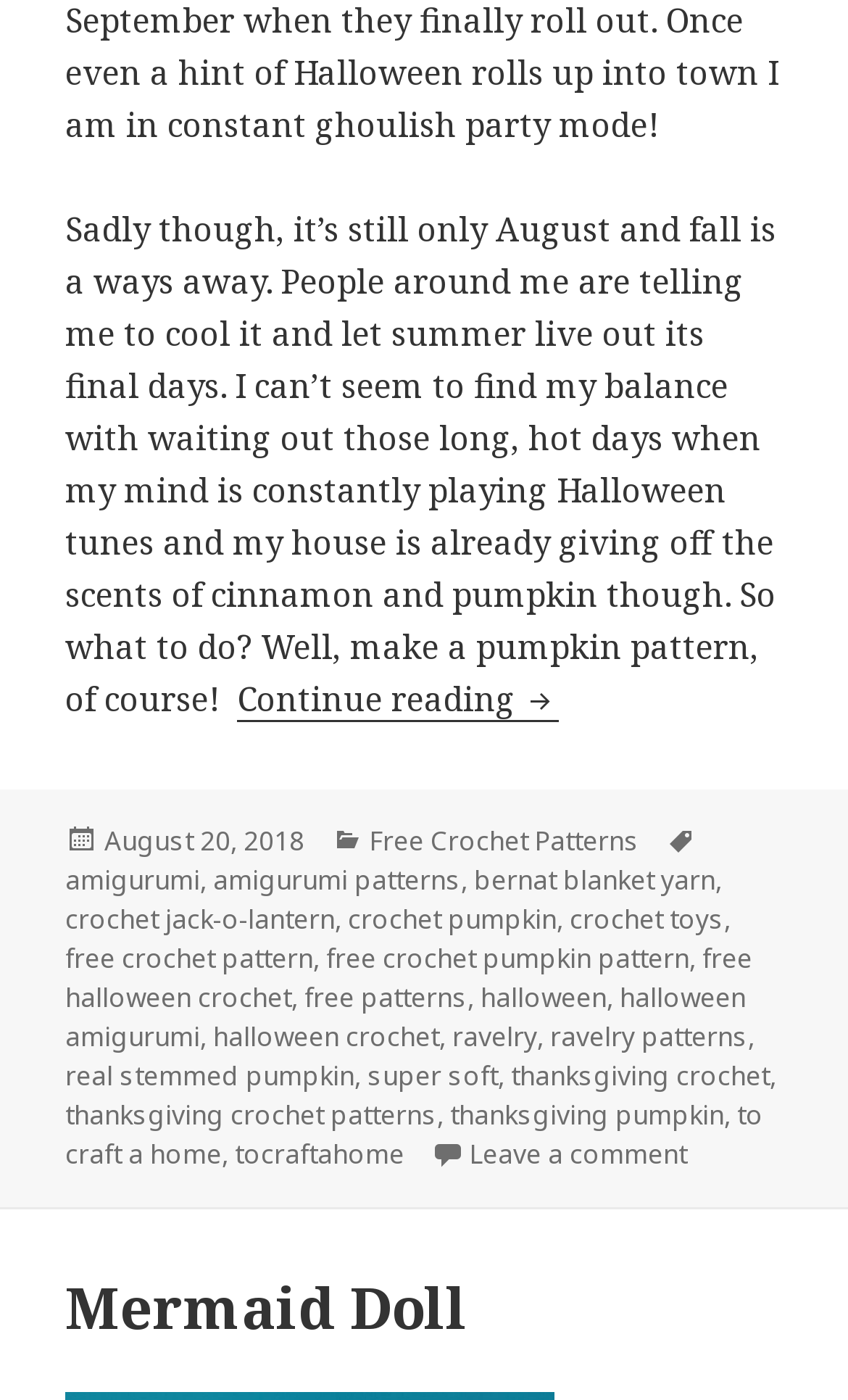Determine the bounding box coordinates for the element that should be clicked to follow this instruction: "Leave a comment". The coordinates should be given as four float numbers between 0 and 1, in the format [left, top, right, bottom].

[0.554, 0.811, 0.81, 0.839]